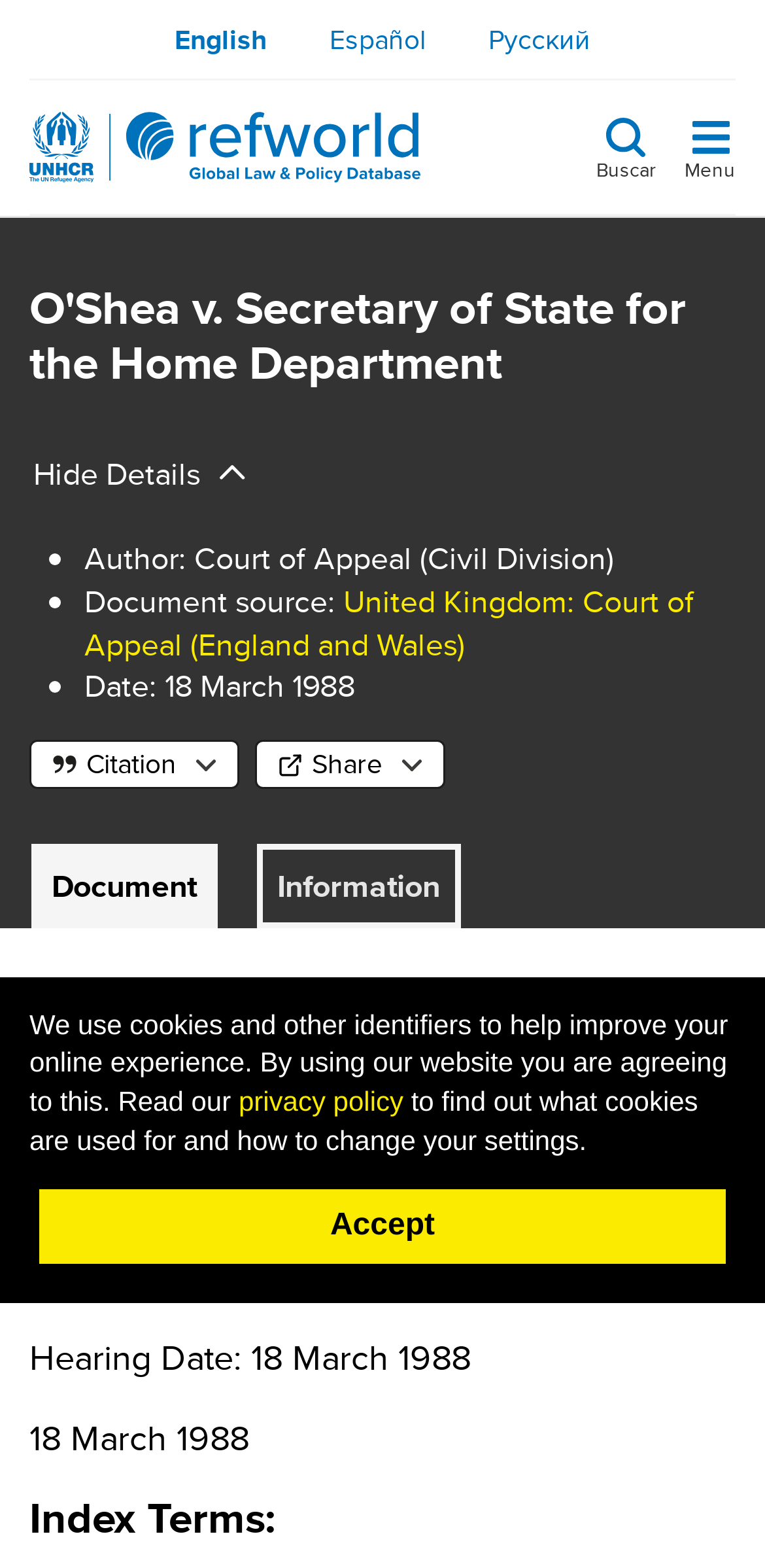Locate the bounding box coordinates of the element to click to perform the following action: 'Go to home page'. The coordinates should be given as four float values between 0 and 1, in the form of [left, top, right, bottom].

[0.038, 0.062, 0.55, 0.126]